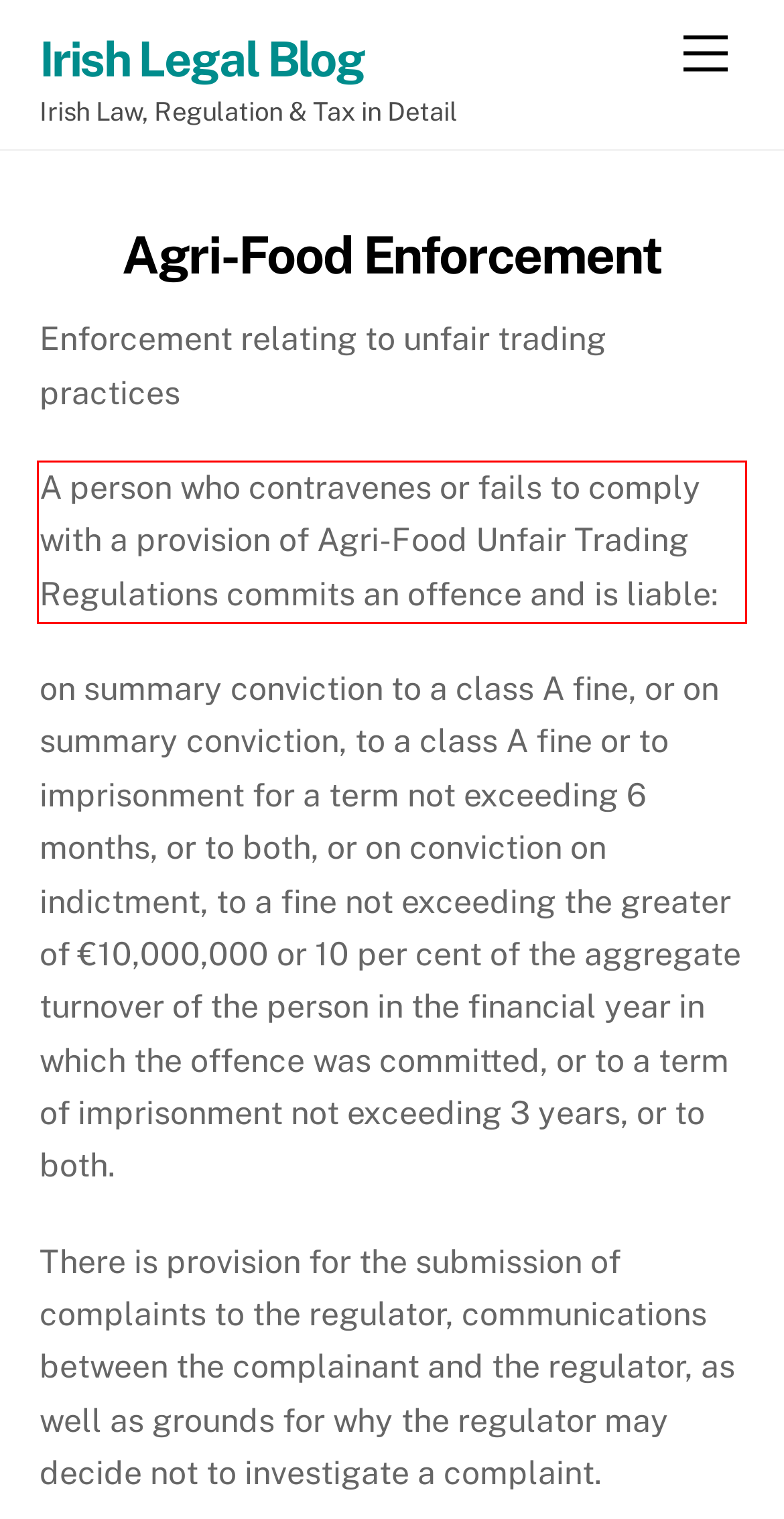With the given screenshot of a webpage, locate the red rectangle bounding box and extract the text content using OCR.

A person who contravenes or fails to comply with a provision of Agri-Food Unfair Trading Regulations commits an offence and is liable: